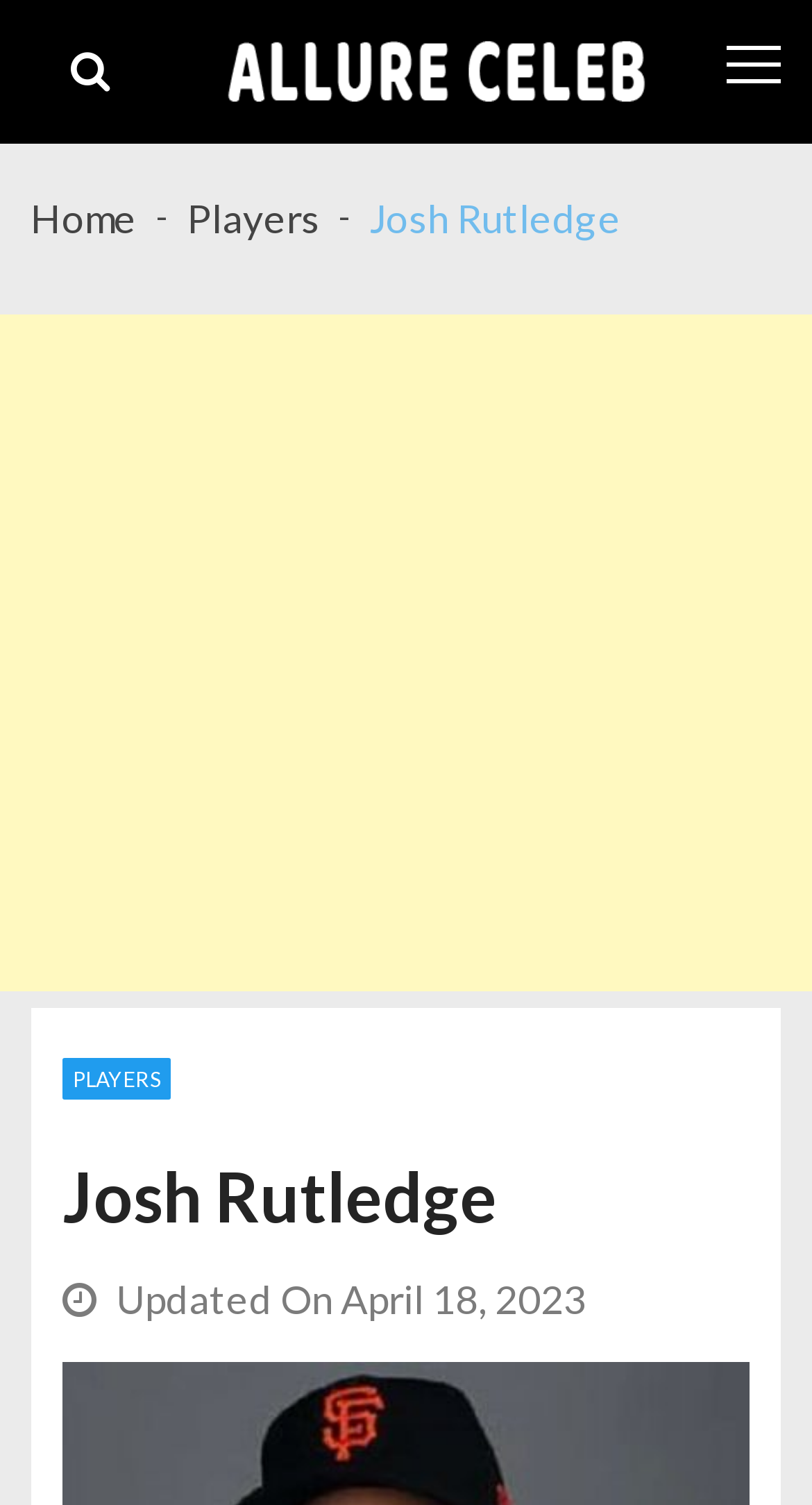What is the type of content on this webpage?
Please provide a detailed answer to the question.

The type of content on this webpage can be inferred from the layout and structure of the webpage, which includes a biography-like layout with a heading, image, and text, suggesting that the webpage is about the biography of a person, in this case, Josh Rutledge.